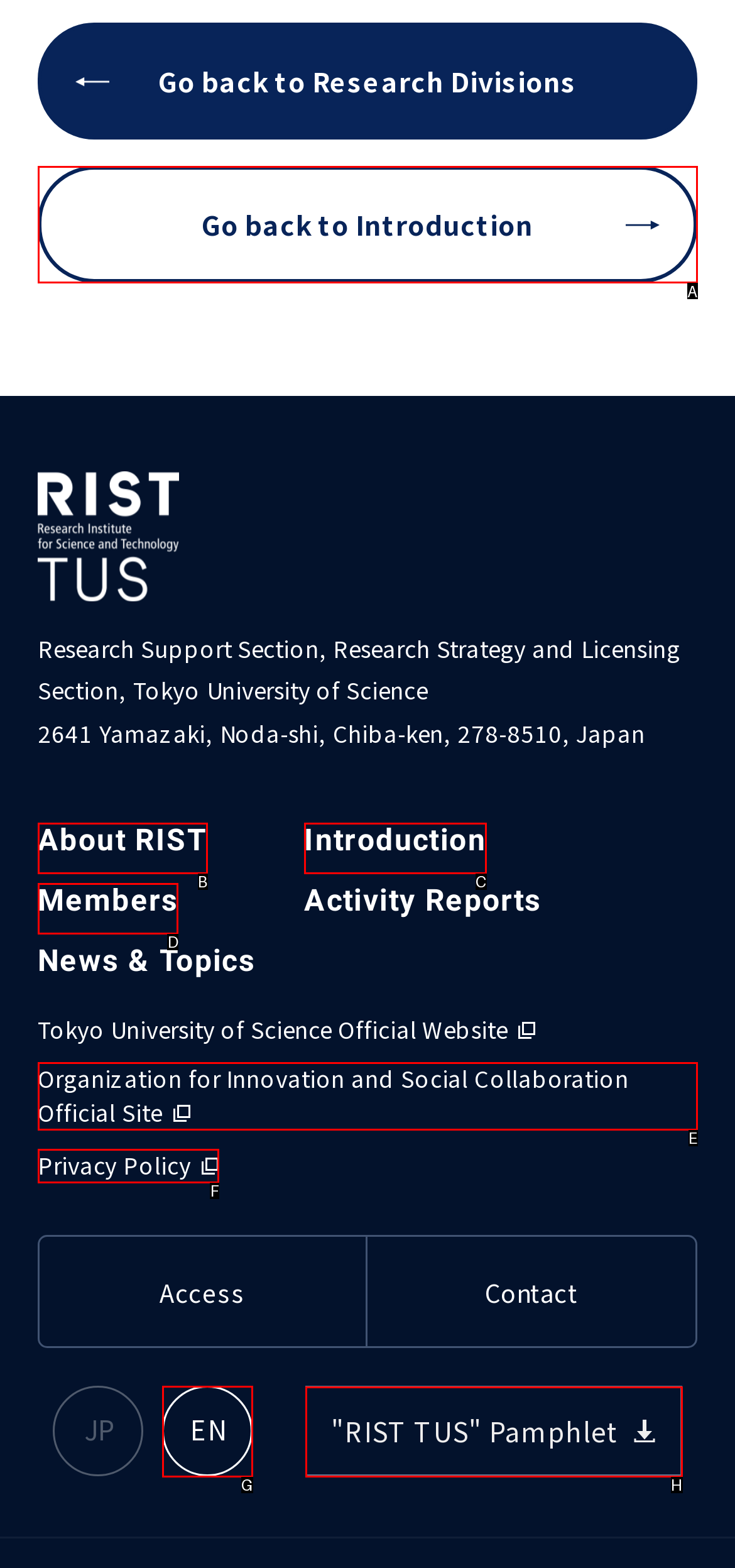Given the task: Switch to English, tell me which HTML element to click on.
Answer with the letter of the correct option from the given choices.

G